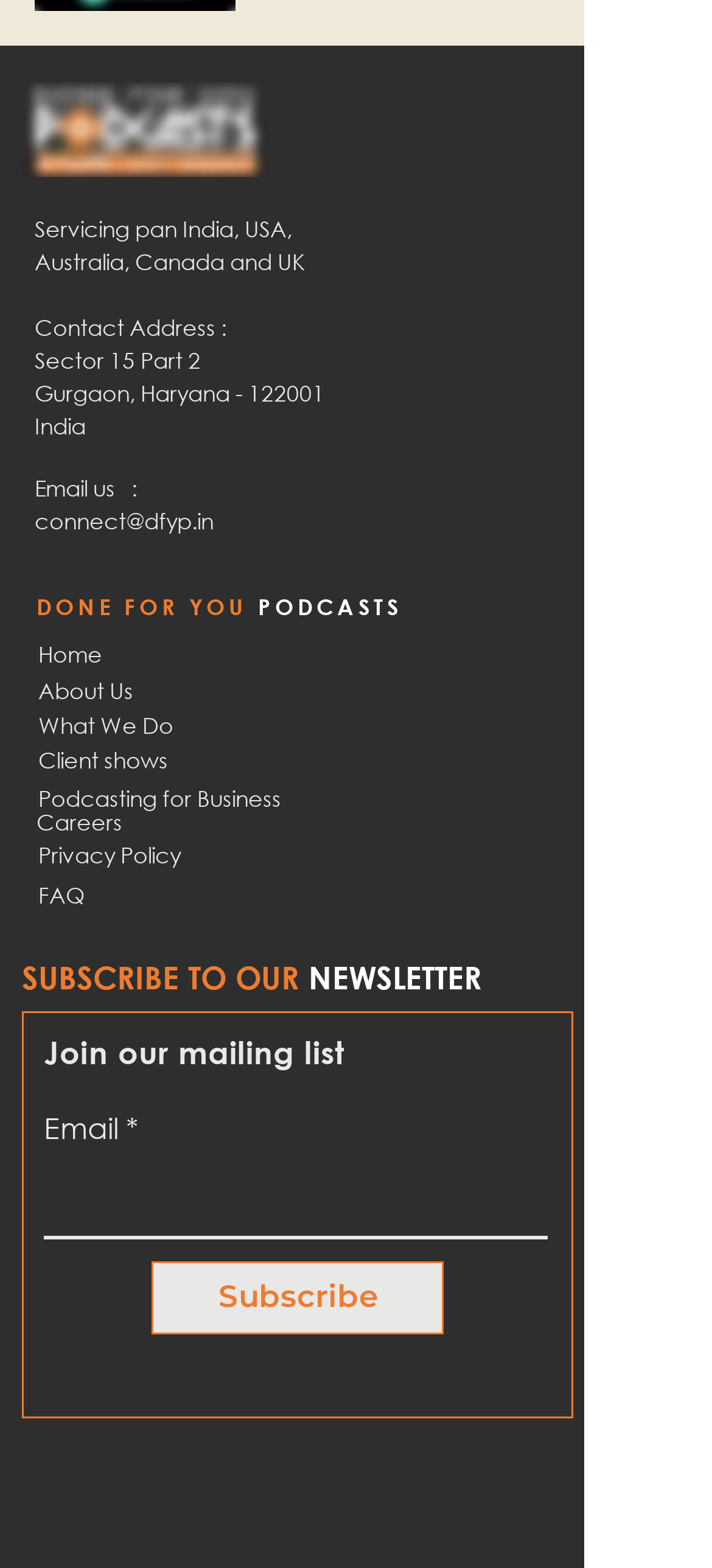What is the company's address?
Respond to the question with a single word or phrase according to the image.

Sector 15 Part 2, Gurgaon, Haryana - 122001, India